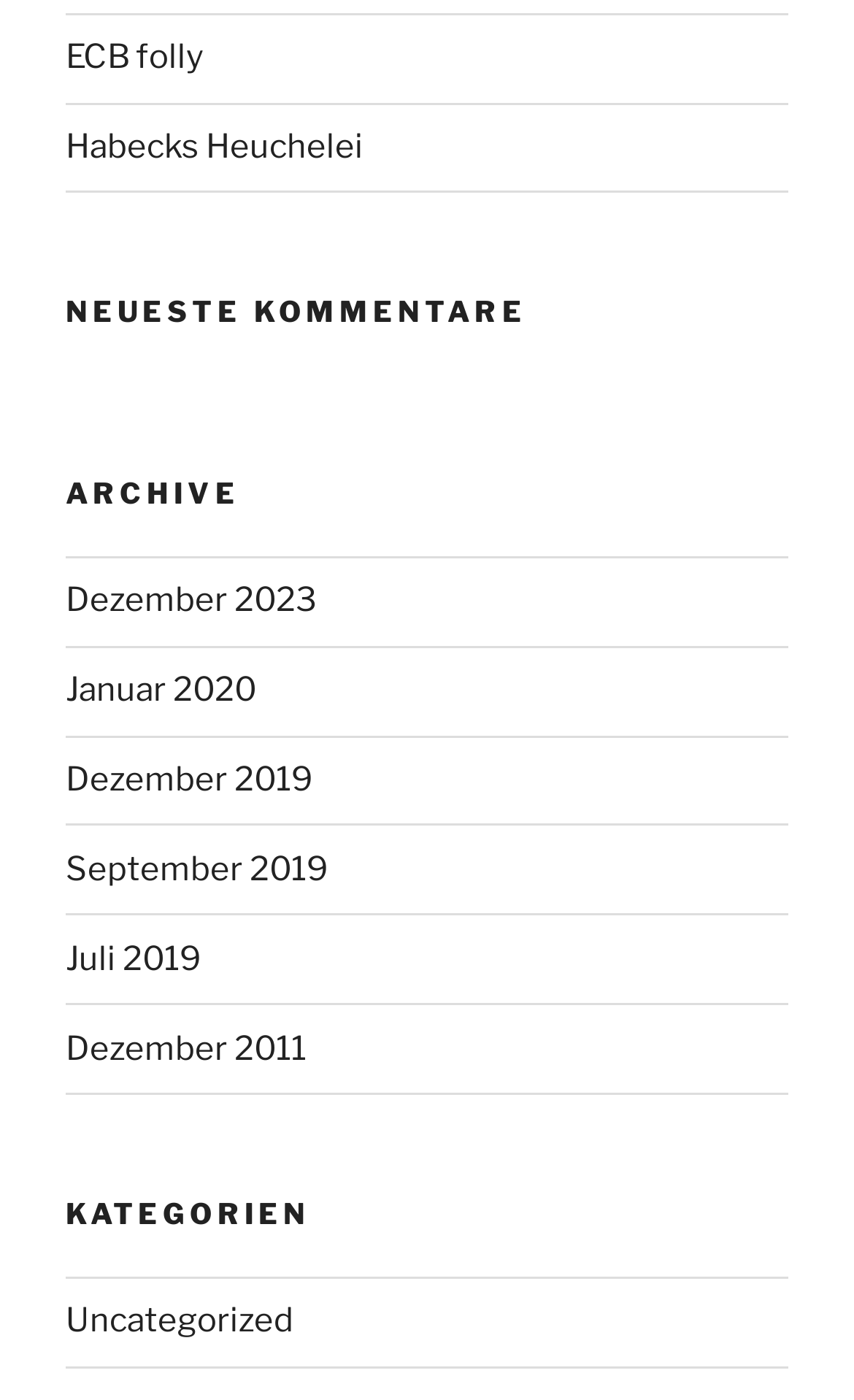Could you provide the bounding box coordinates for the portion of the screen to click to complete this instruction: "view latest comments"?

[0.077, 0.209, 0.923, 0.237]